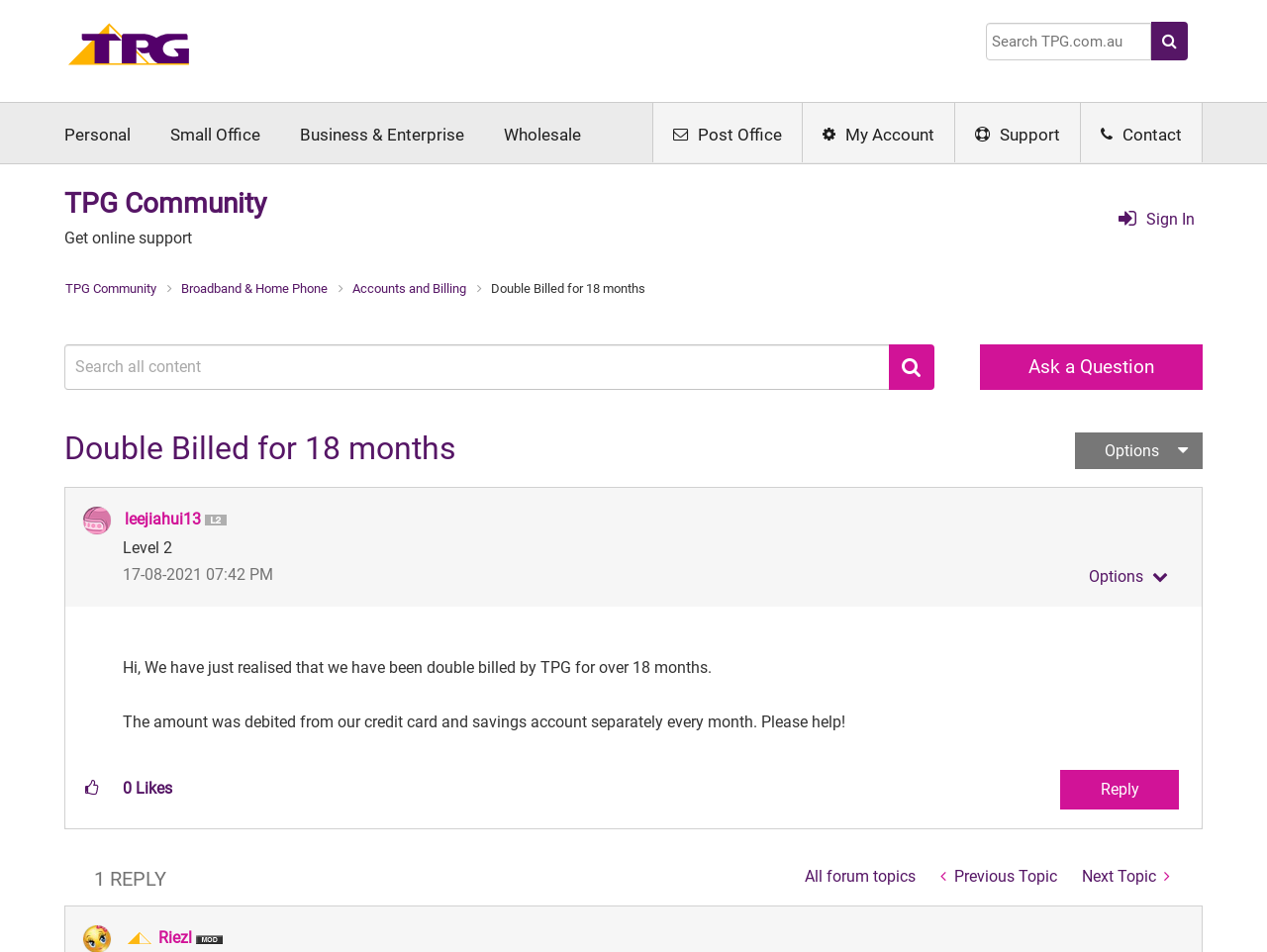Based on the image, provide a detailed response to the question:
What is the topic of the post?

I found the answer by looking at the heading element with the text 'Double Billed for 18 months' which is located at the top of the post section.